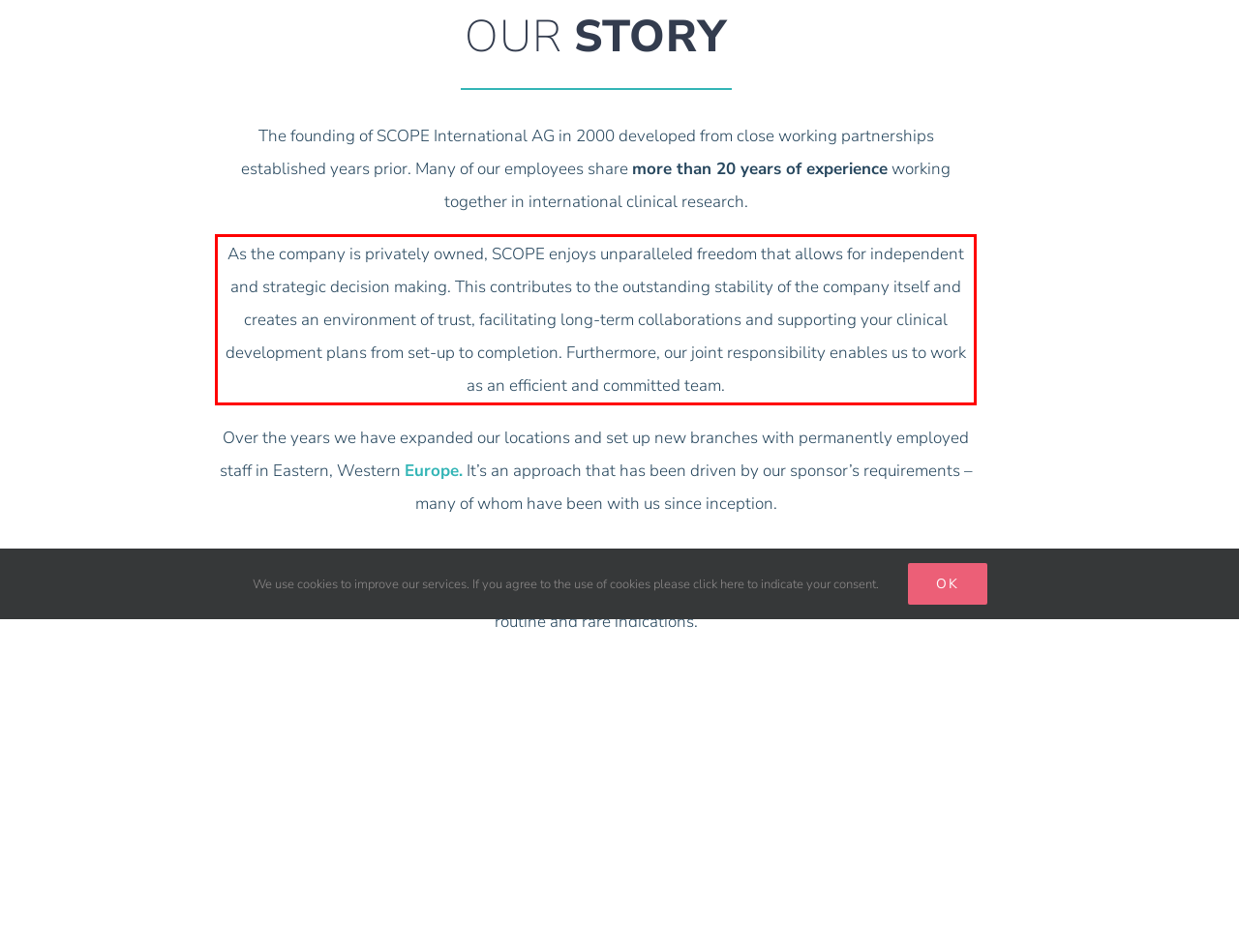Please identify the text within the red rectangular bounding box in the provided webpage screenshot.

As the company is privately owned, SCOPE enjoys unparalleled freedom that allows for independent and strategic decision making. This contributes to the outstanding stability of the company itself and creates an environment of trust, facilitating long-term collaborations and supporting your clinical development plans from set-up to completion. Furthermore, our joint responsibility enables us to work as an efficient and committed team.